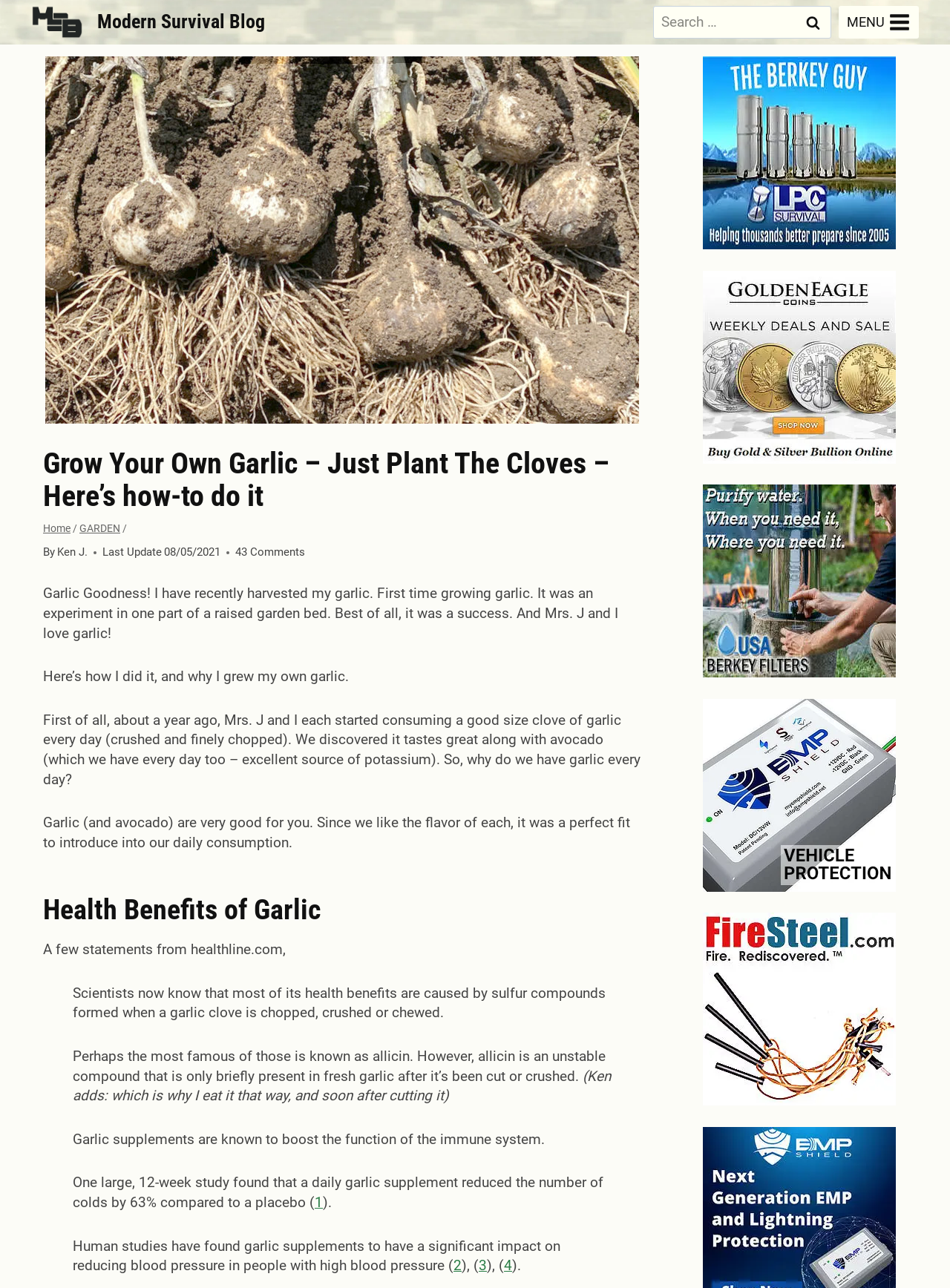Using the information from the screenshot, answer the following question thoroughly:
How many comments are there on this webpage?

I found the link '43 Comments' below the heading 'Grow Your Own Garlic – Just Plant The Cloves – Here’s how-to do it', which suggests that there are 43 comments on this webpage.